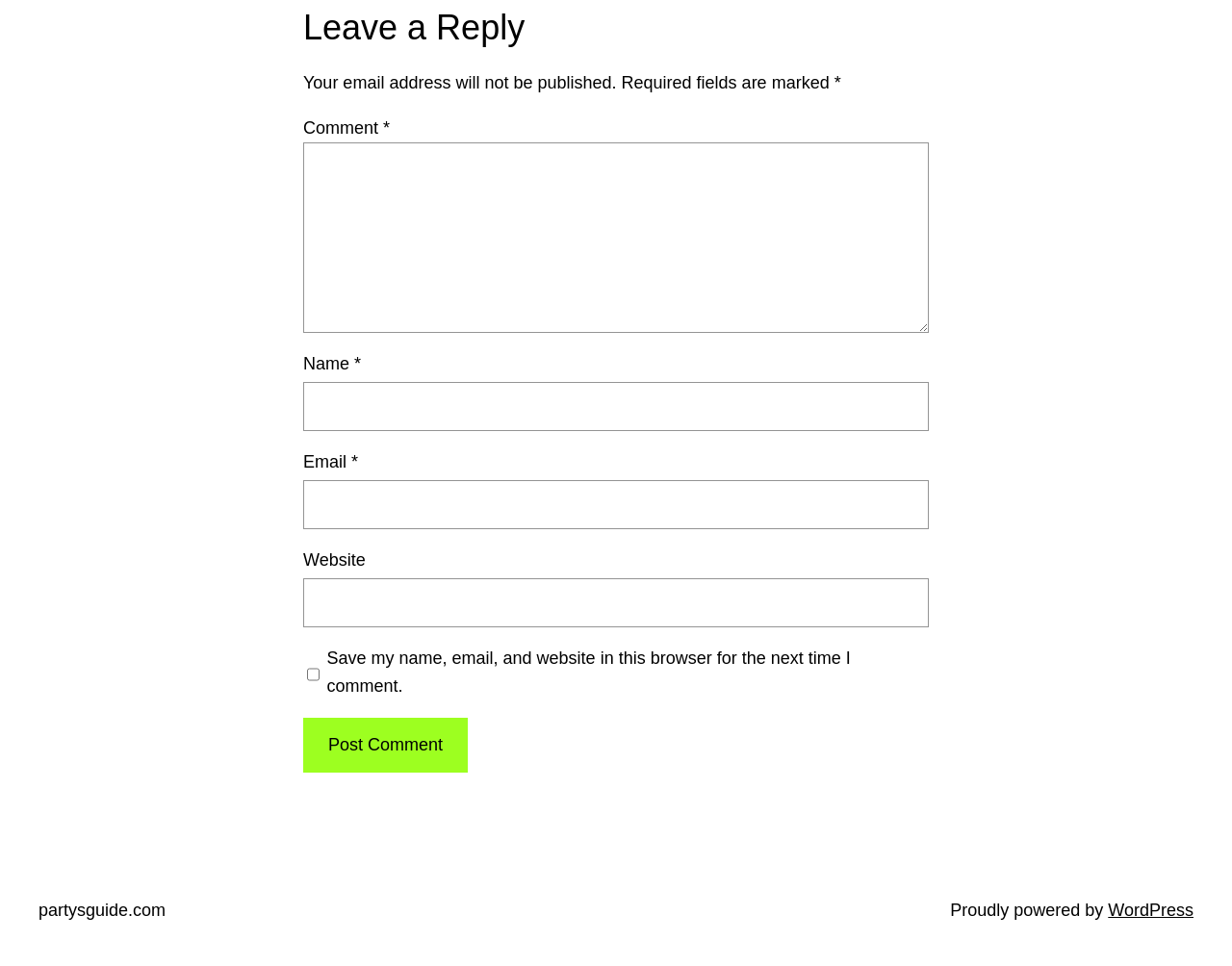Identify the bounding box coordinates of the element to click to follow this instruction: 'Click on the 'FOOTBALL' link'. Ensure the coordinates are four float values between 0 and 1, provided as [left, top, right, bottom].

None